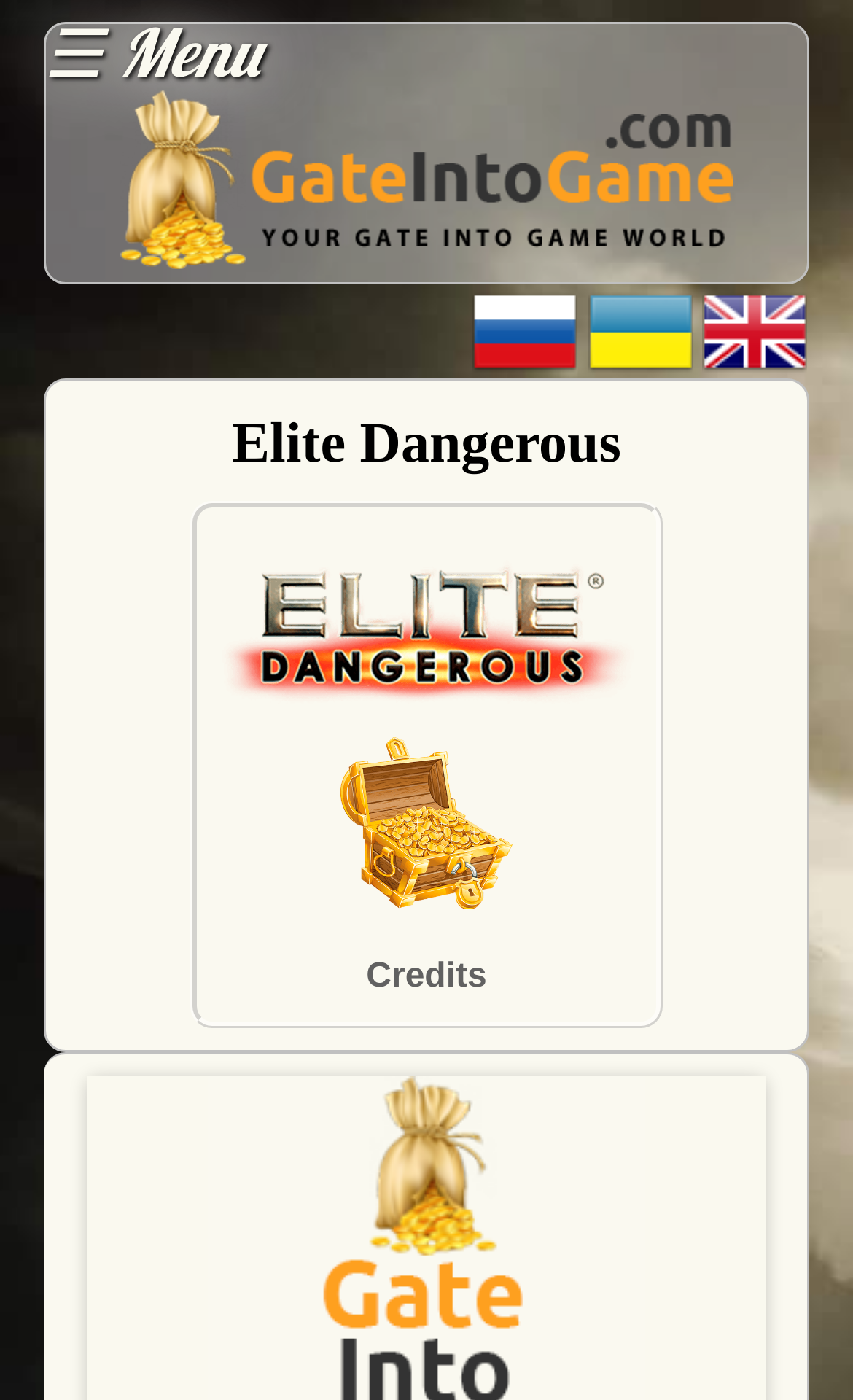Please find the bounding box coordinates of the element's region to be clicked to carry out this instruction: "Click on Guarantees".

[0.0, 0.016, 0.103, 0.073]